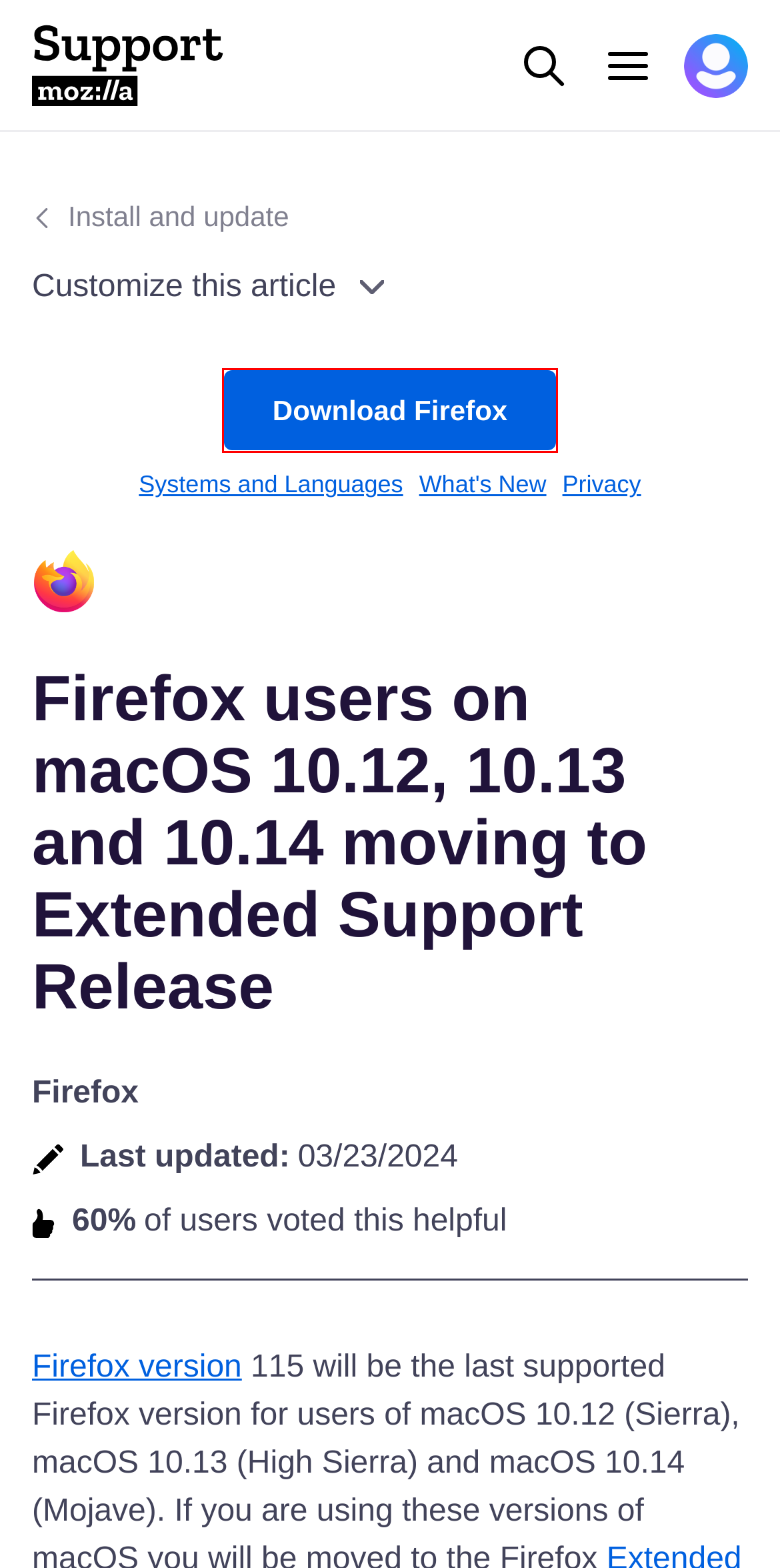Review the screenshot of a webpage which includes a red bounding box around an element. Select the description that best fits the new webpage once the element in the bounding box is clicked. Here are the candidates:
A. Mozilla accounts
B. Violating Website Report — Mozilla
C. Internet for people, not profit — Mozilla Global
D. Get Firefox for desktop — Mozilla (US)
E. Get Firefox for your enterprise with ESR and Rapid Release
F. Choose your language or locale to browse Mozilla.org — Mozilla
G. Download the Firefox Browser in English (US) and more than 90 other languages
H. Contacts, Spaces and Communities — Contact us — Mozilla

D